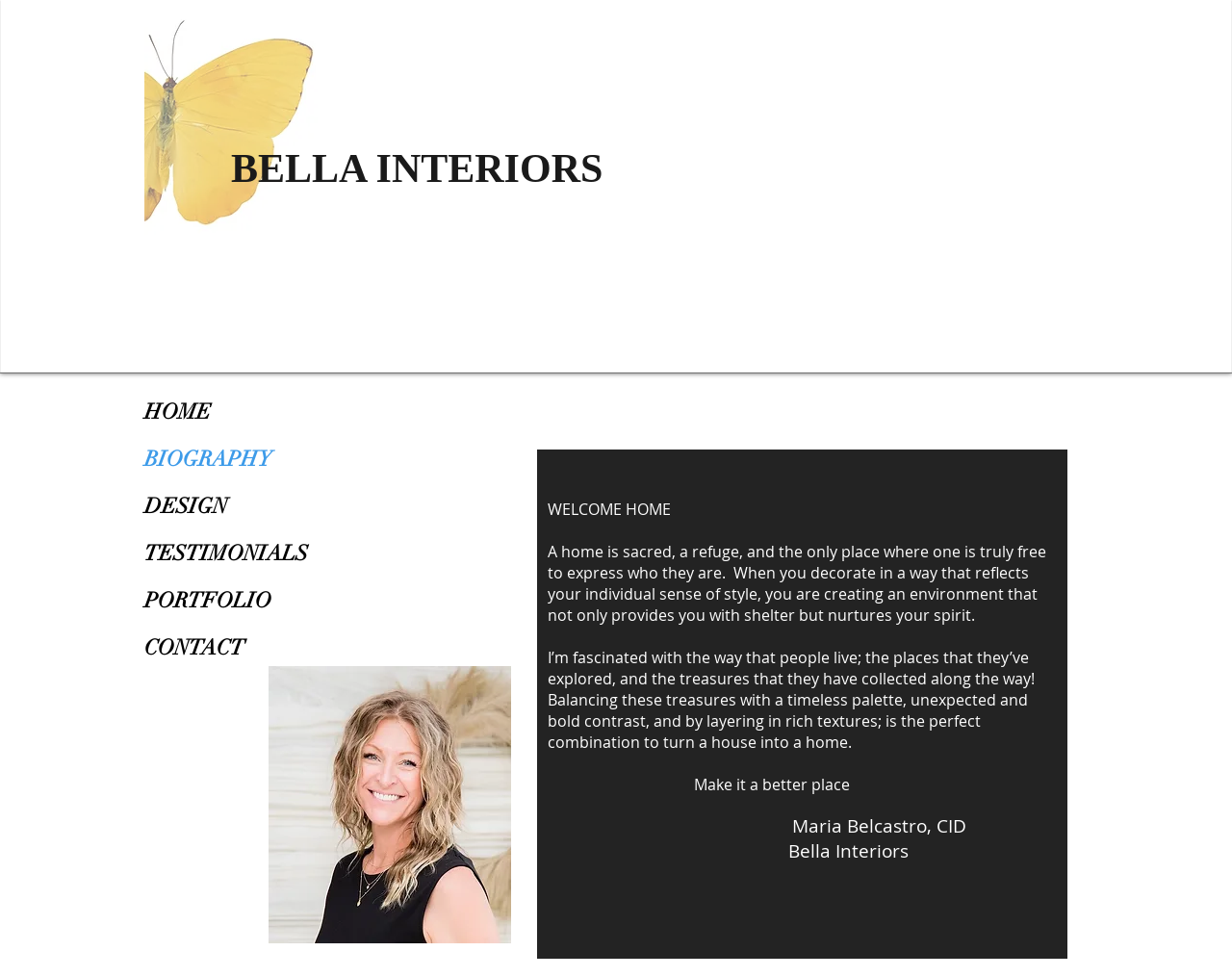Mark the bounding box of the element that matches the following description: "BIOGRAPHY".

[0.117, 0.445, 0.273, 0.494]